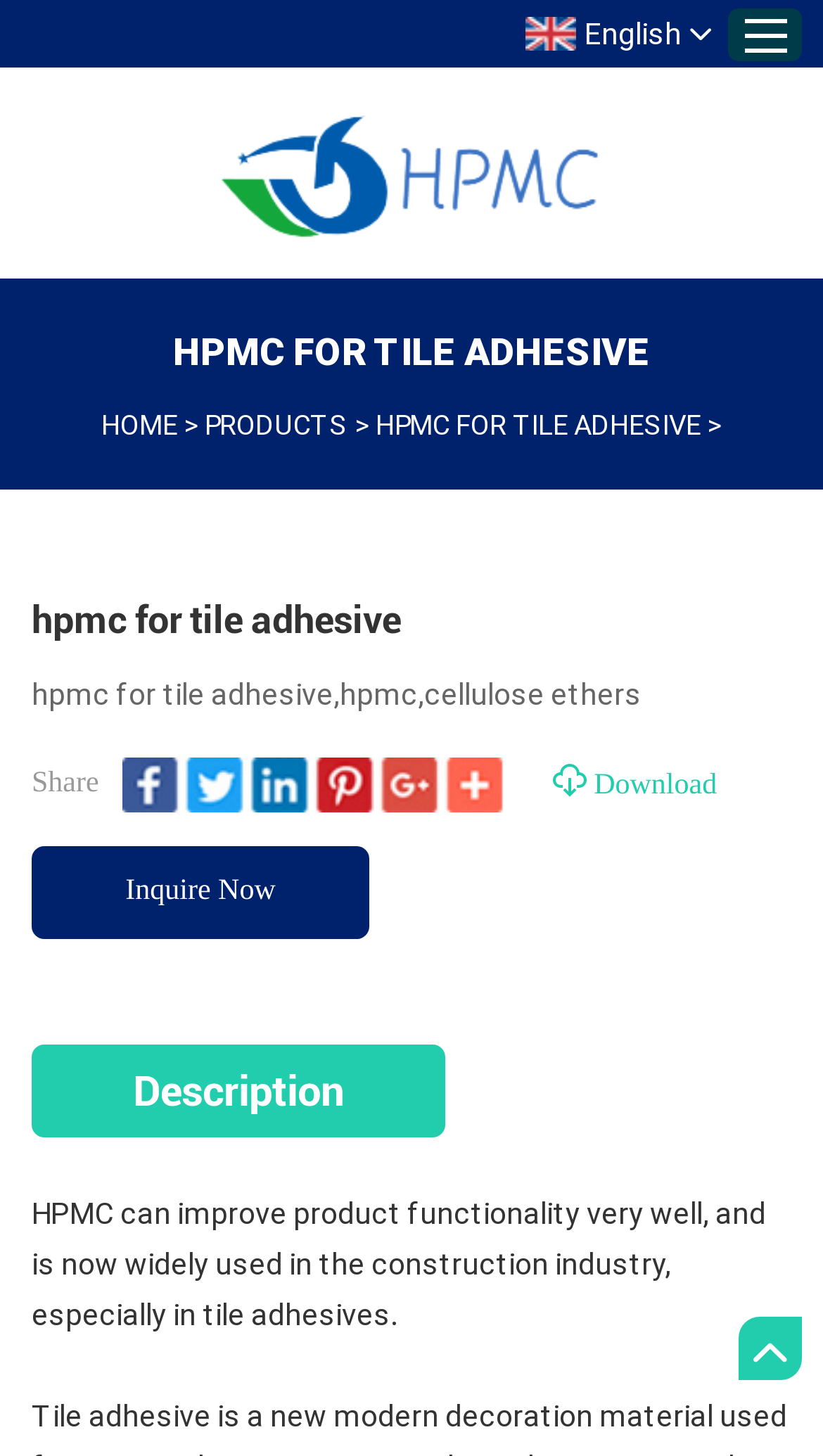Please specify the bounding box coordinates for the clickable region that will help you carry out the instruction: "view Montreal Shamrocks link".

None